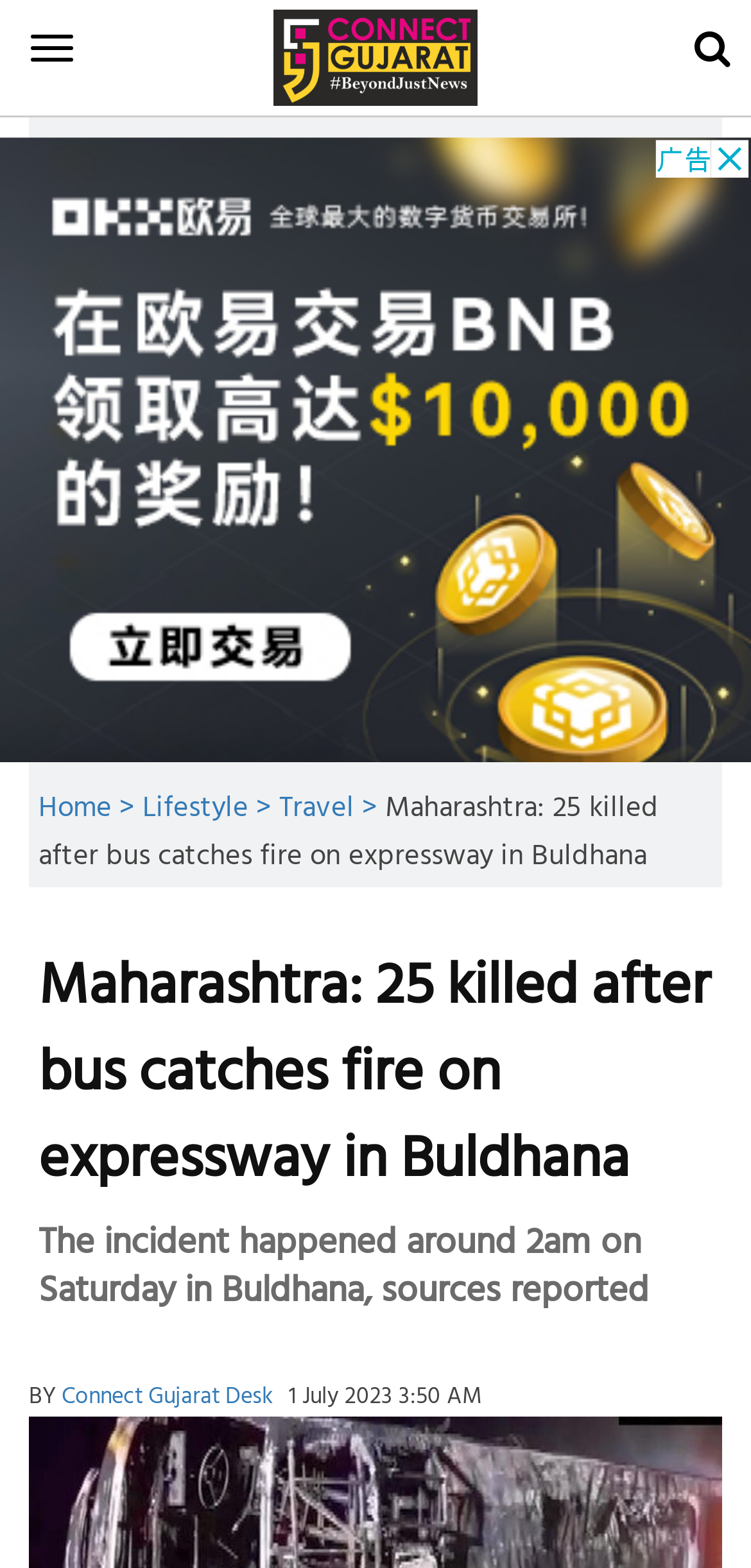Answer the following inquiry with a single word or phrase:
What is the time of the bus incident?

around 2am on Saturday